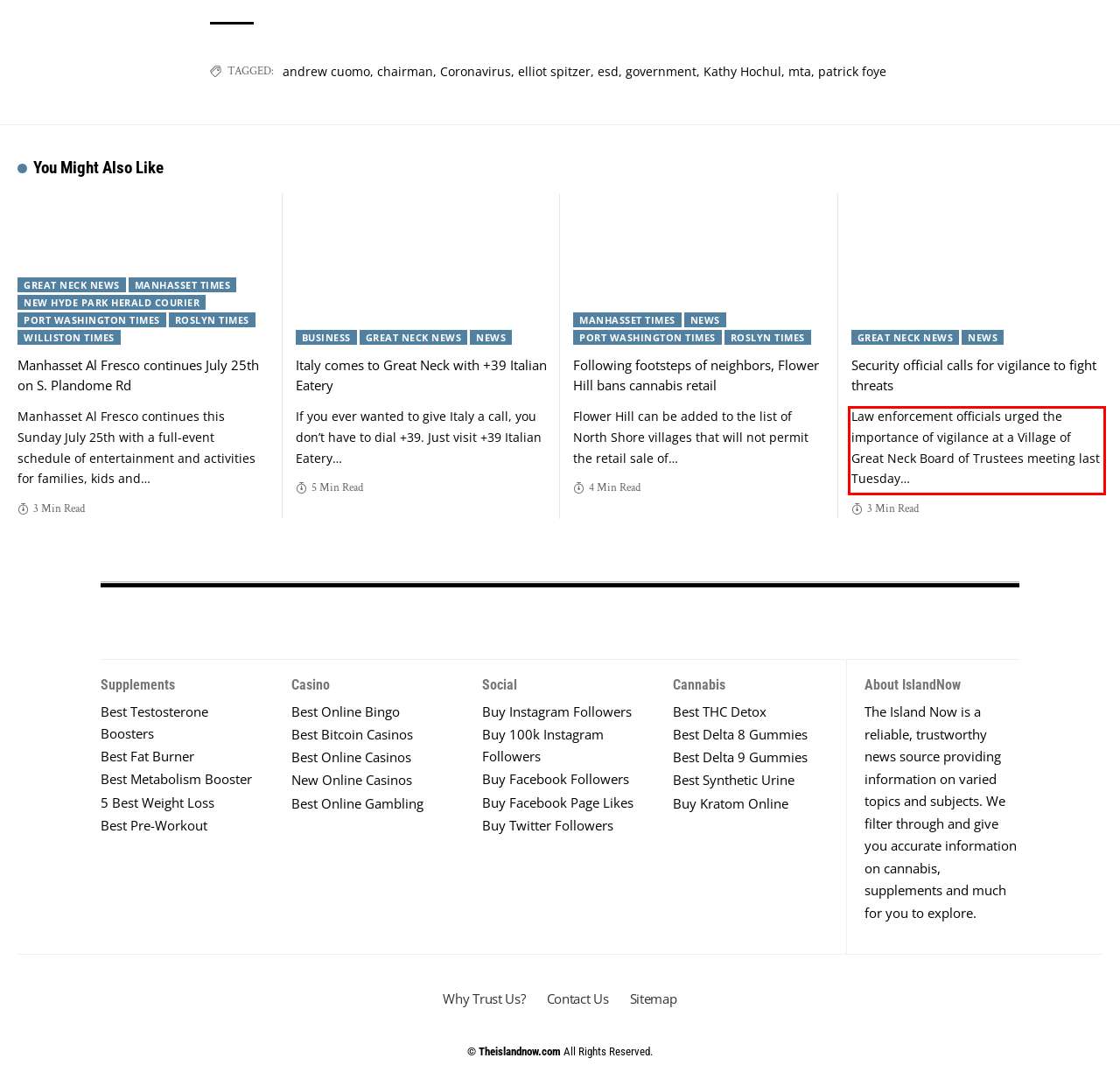Given the screenshot of a webpage, identify the red rectangle bounding box and recognize the text content inside it, generating the extracted text.

Law enforcement officials urged the importance of vigilance at a Village of Great Neck Board of Trustees meeting last Tuesday…